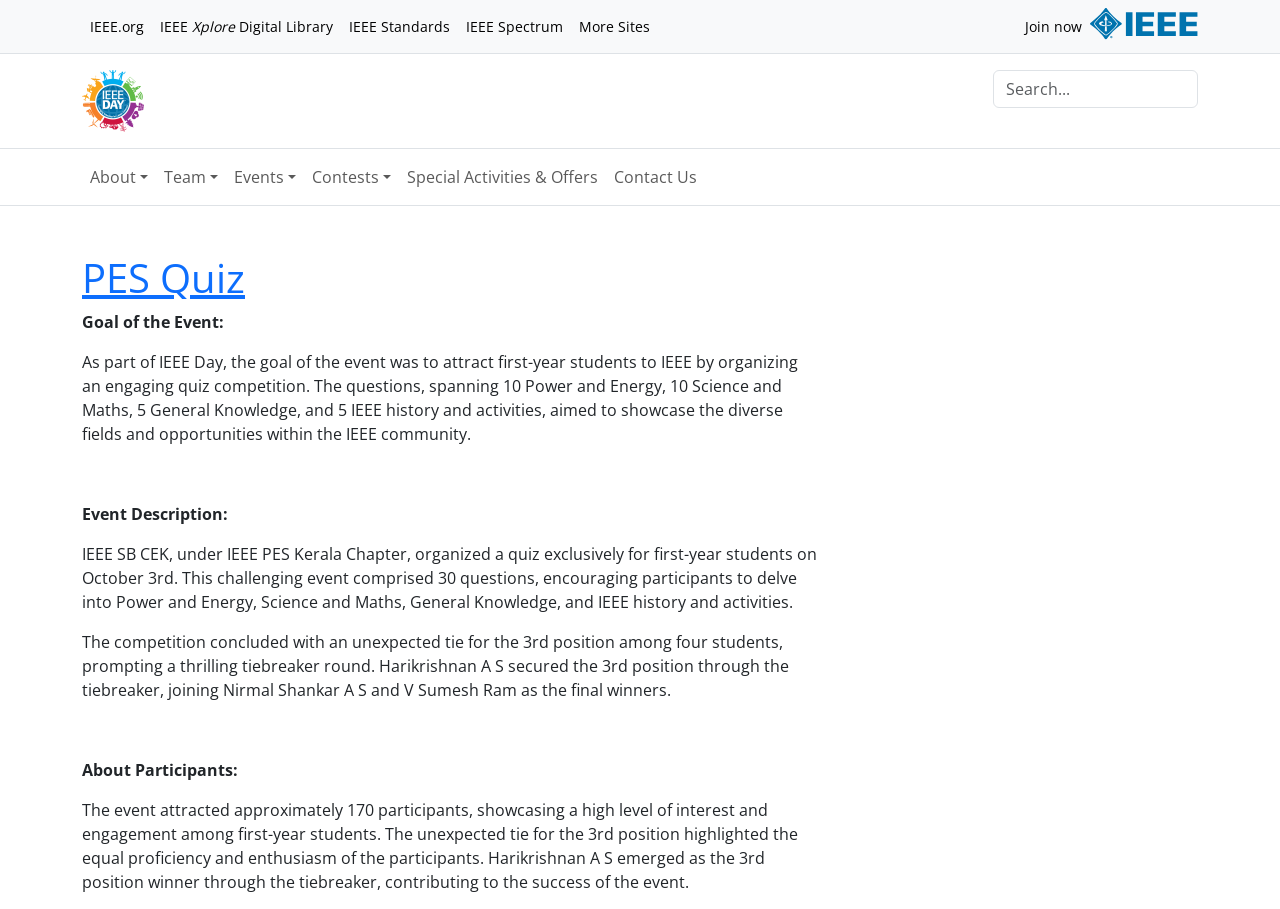Specify the bounding box coordinates of the region I need to click to perform the following instruction: "Visit IEEE.org". The coordinates must be four float numbers in the range of 0 to 1, i.e., [left, top, right, bottom].

[0.064, 0.009, 0.119, 0.05]